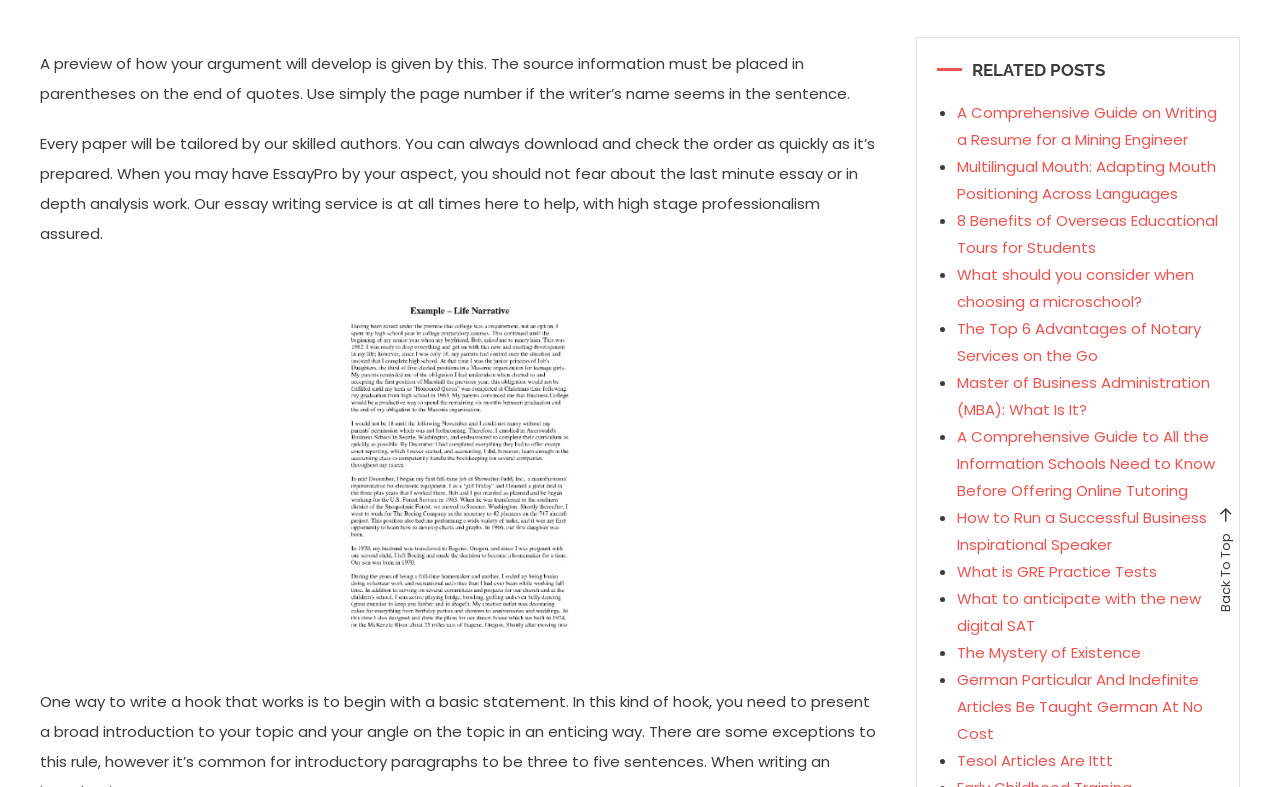Using the provided element description: "What is GRE Practice Tests", determine the bounding box coordinates of the corresponding UI element in the screenshot.

[0.748, 0.713, 0.904, 0.739]